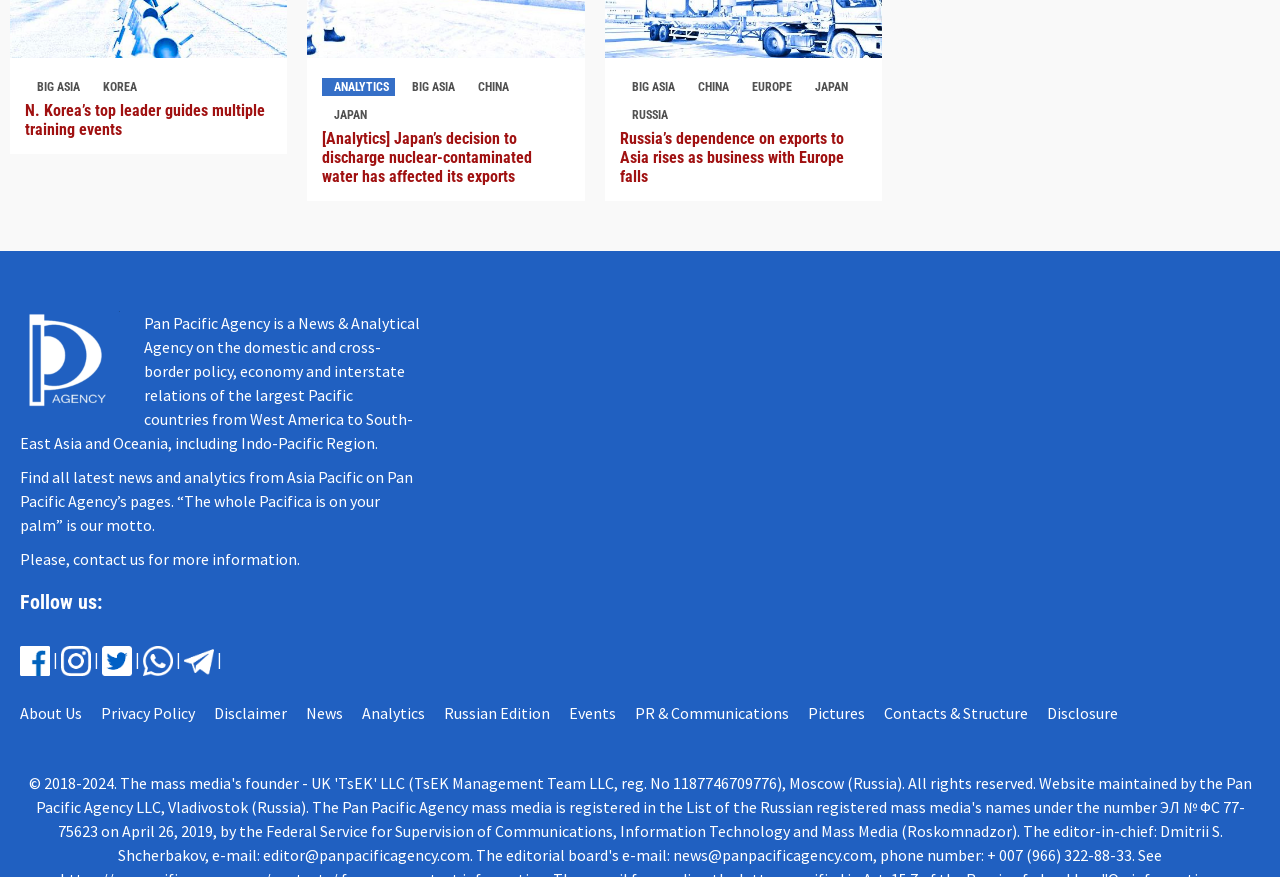How can users contact the agency?
Based on the screenshot, give a detailed explanation to answer the question.

Users can contact the agency through the 'contact' link located at the bottom of the webpage, which suggests that it provides a way to get in touch with the agency.